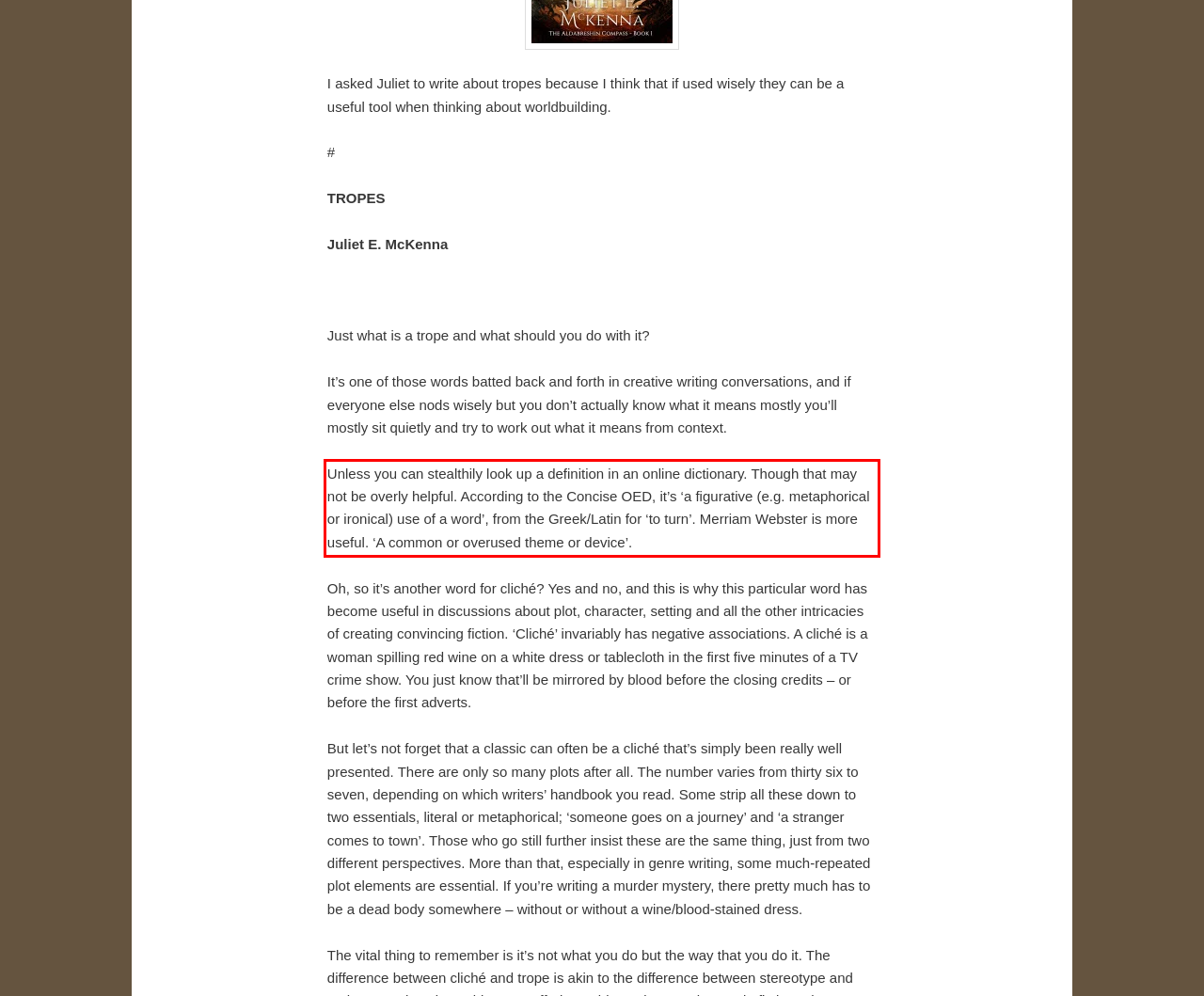View the screenshot of the webpage and identify the UI element surrounded by a red bounding box. Extract the text contained within this red bounding box.

Unless you can stealthily look up a definition in an online dictionary. Though that may not be overly helpful. According to the Concise OED, it’s ‘a figurative (e.g. metaphorical or ironical) use of a word’, from the Greek/Latin for ‘to turn’. Merriam Webster is more useful. ‘A common or overused theme or device’.